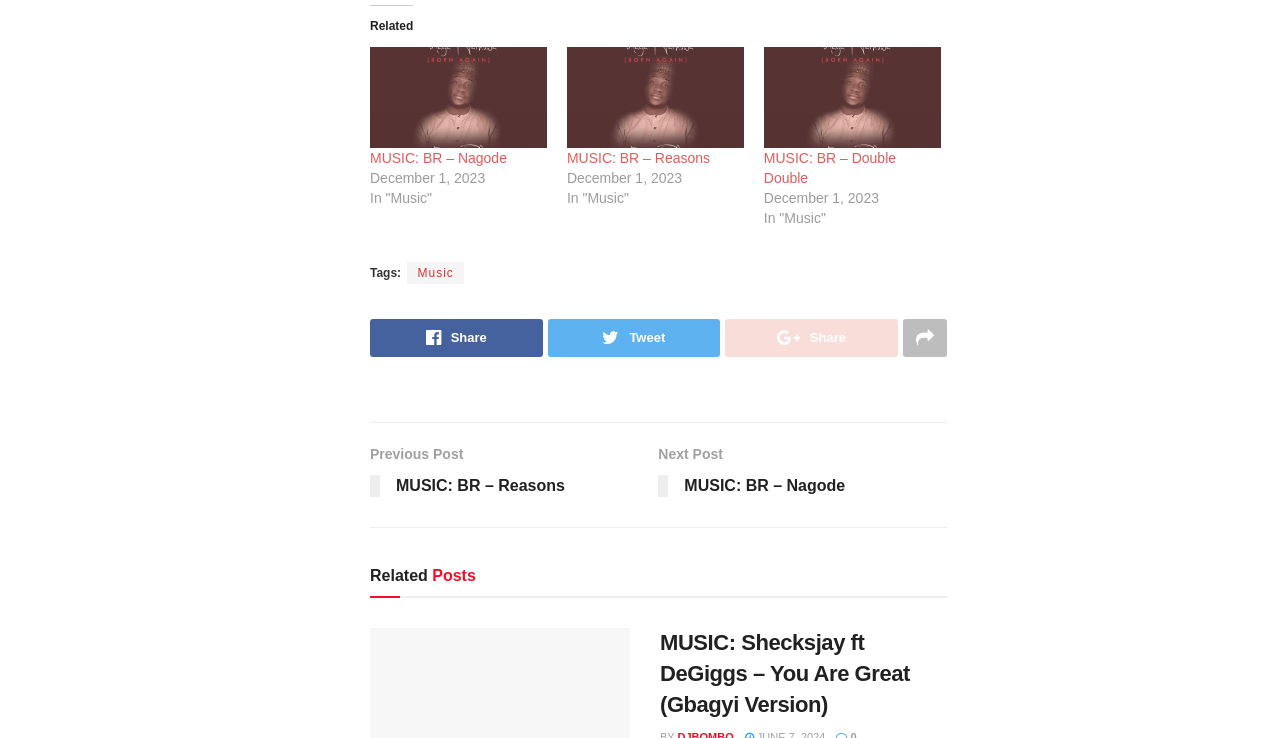Please give a short response to the question using one word or a phrase:
What is the title of the first music post?

Music: Wizlad – Na Prank feat. Sparkle tee